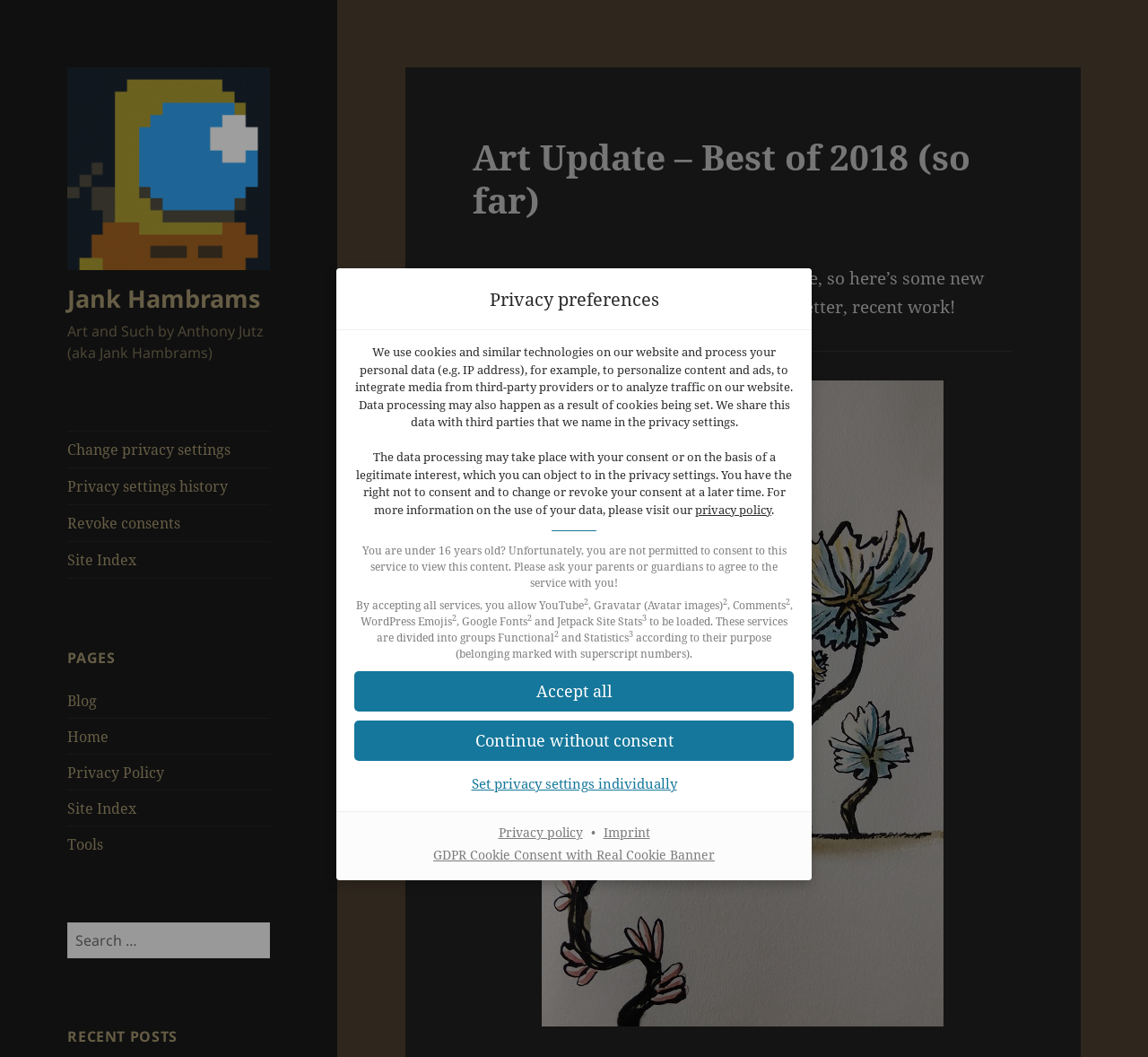Respond to the question below with a concise word or phrase:
What is the purpose of the 'Set privacy settings individually' button?

To customize privacy settings